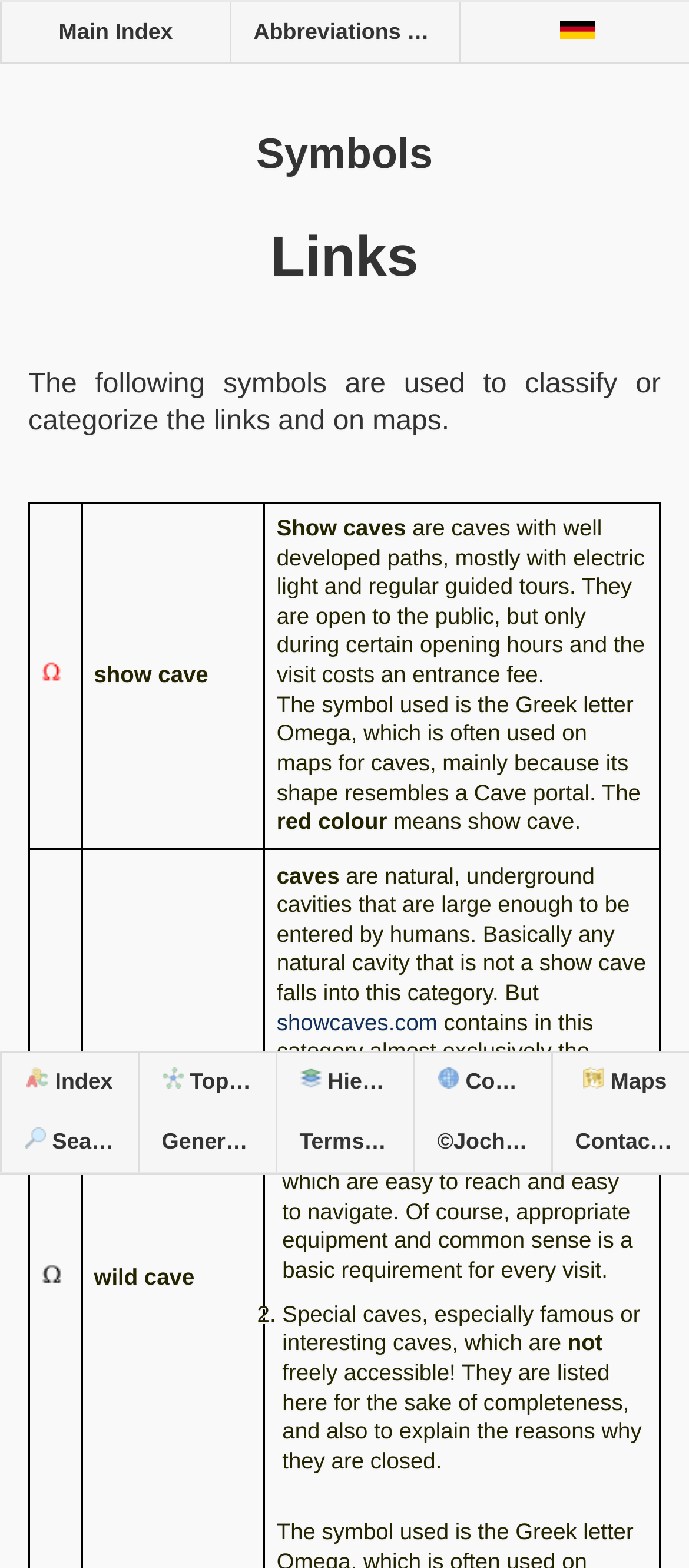What is the purpose of show caves?
Give a single word or phrase answer based on the content of the image.

Guided tours